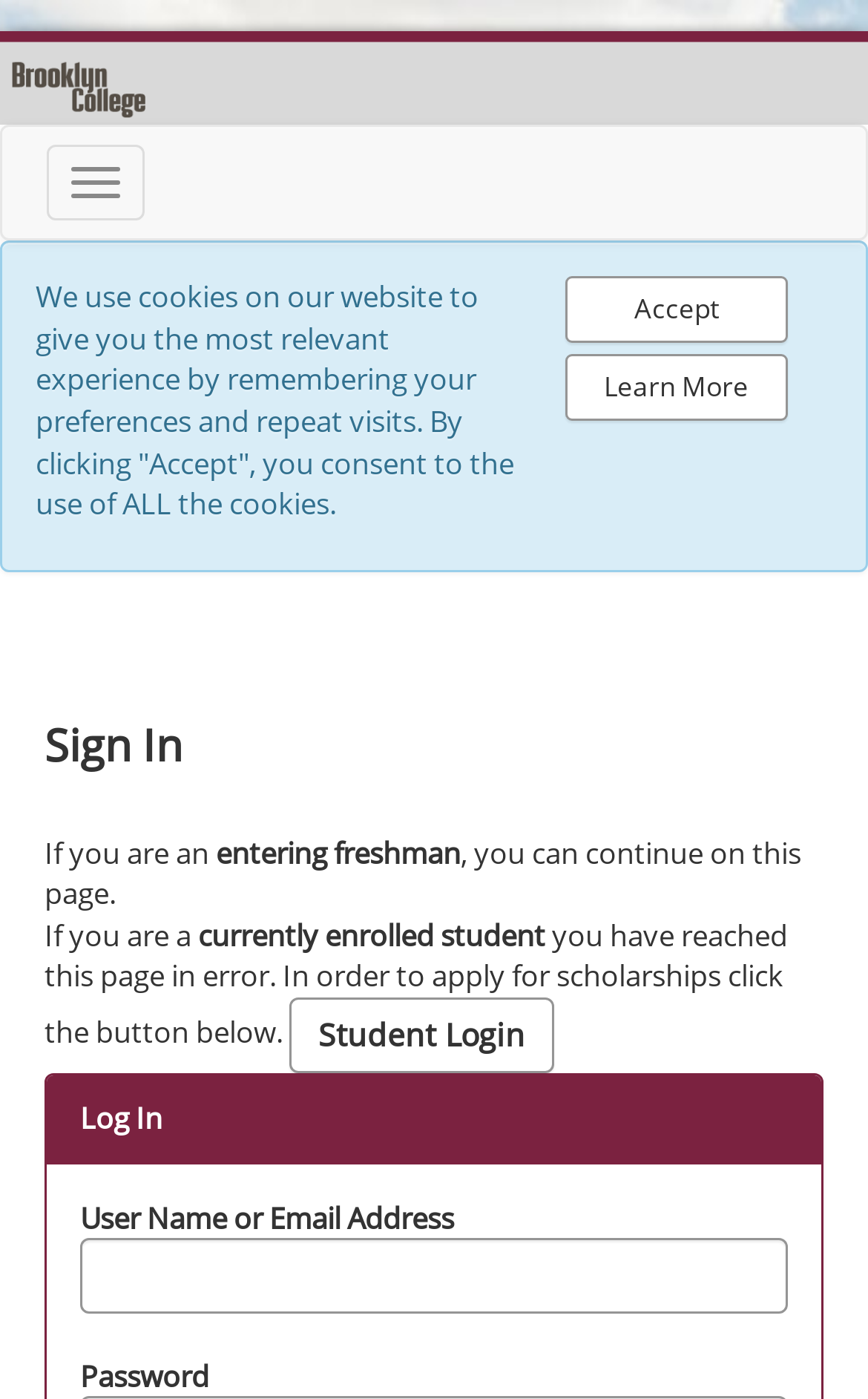What type of student is advised to continue on this page?
Please utilize the information in the image to give a detailed response to the question.

According to the webpage content, if you are an entering freshman, you can continue on this page, implying that this page is relevant for freshmen students who want to apply for scholarships.